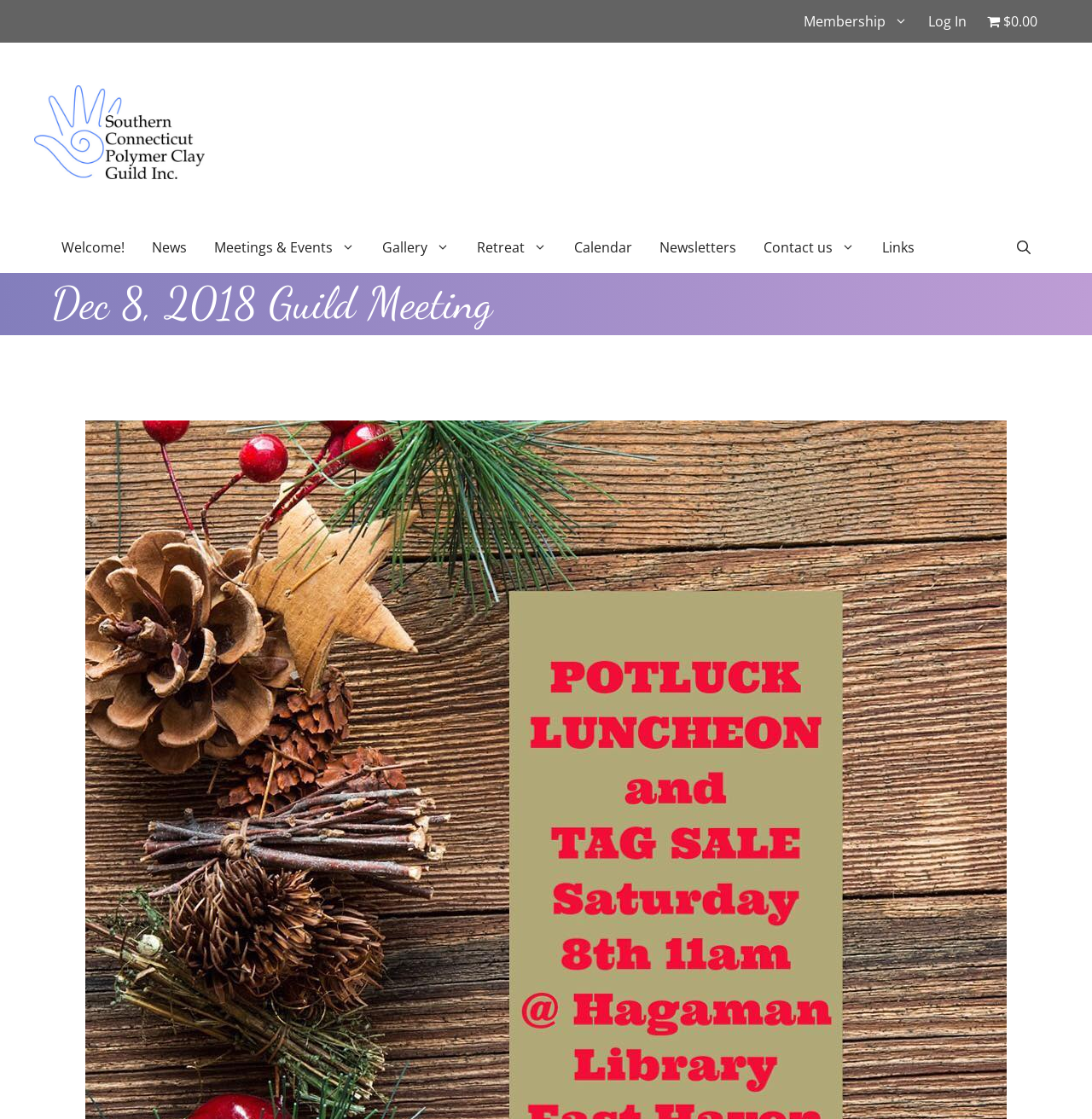Provide a short, one-word or phrase answer to the question below:
What is the purpose of the tag sale?

To raise funds for the guild